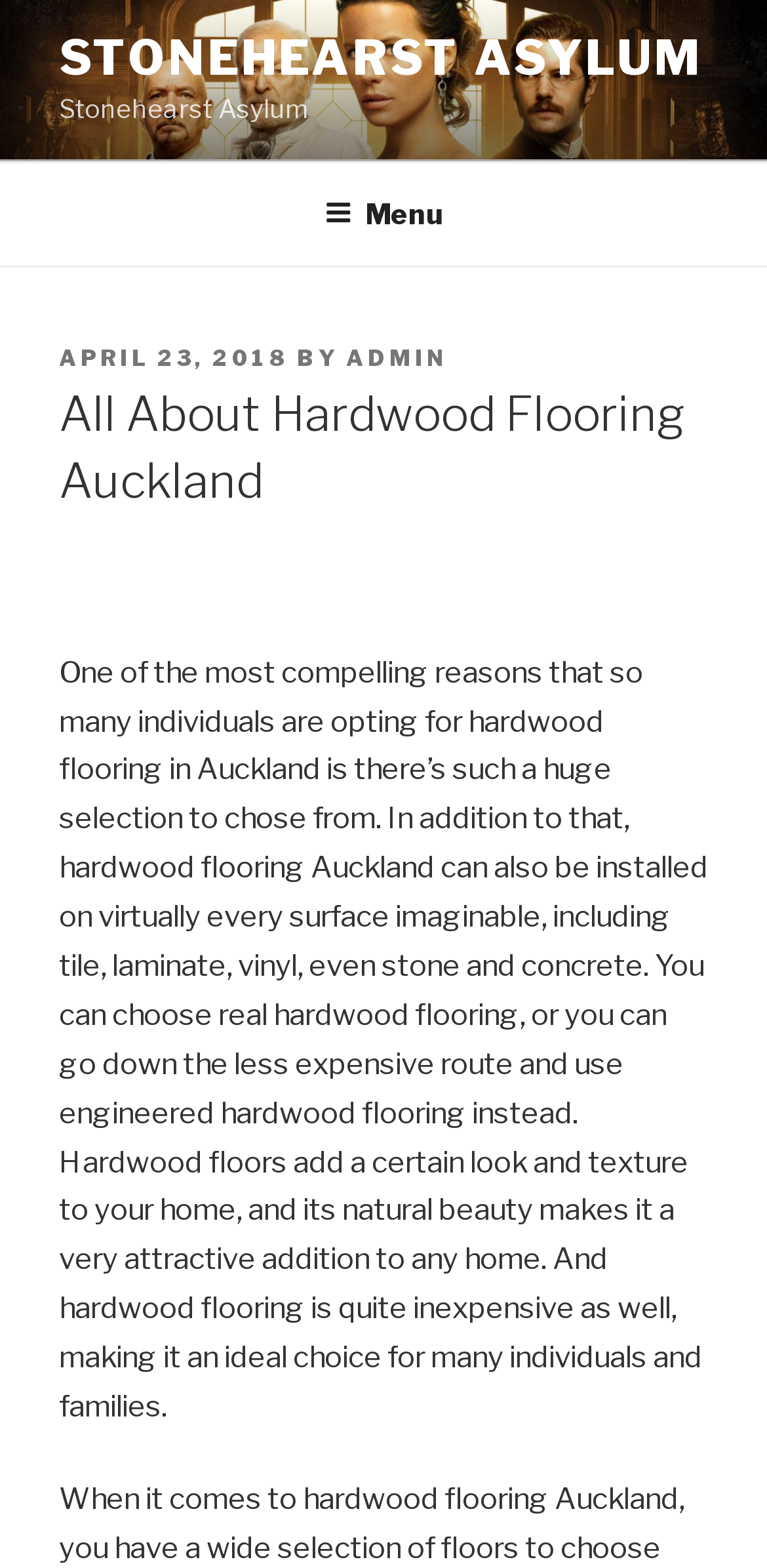What is the alternative to real hardwood flooring?
Please provide a comprehensive answer based on the details in the screenshot.

The webpage mentions that you can choose real hardwood flooring, or you can go down the less expensive route and use engineered hardwood flooring instead.